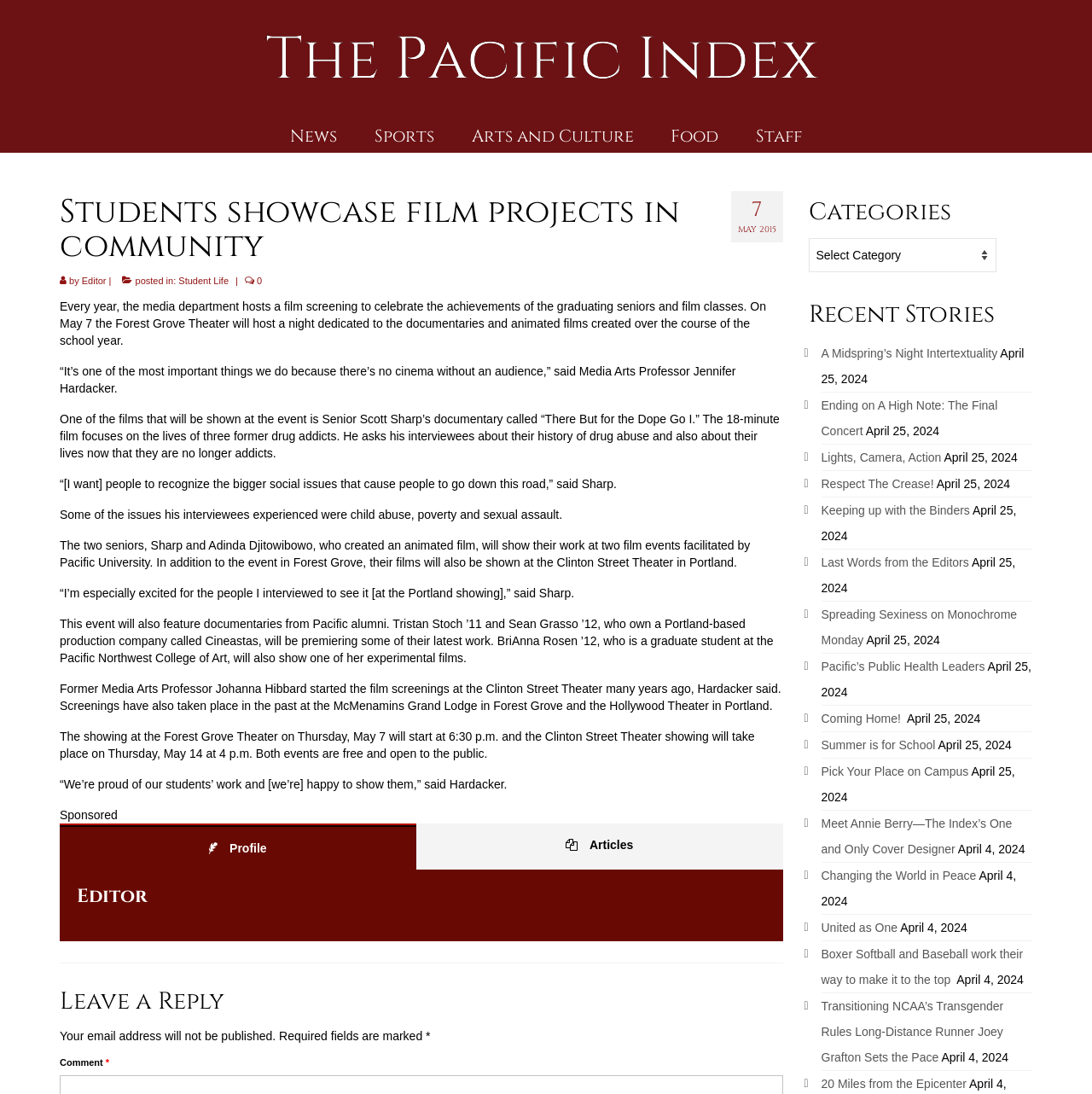Highlight the bounding box coordinates of the element you need to click to perform the following instruction: "Click on the 'Home' link."

None